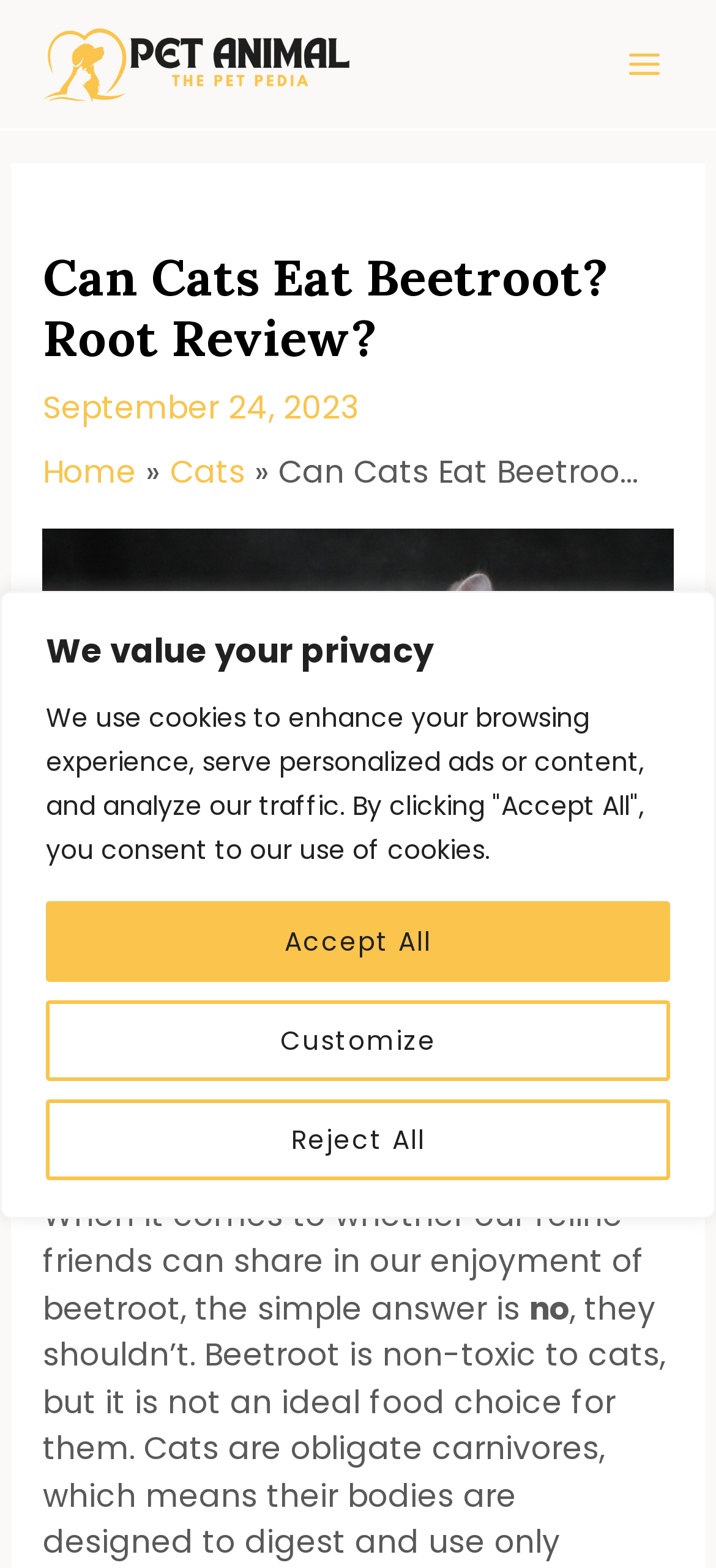Provide the bounding box coordinates of the section that needs to be clicked to accomplish the following instruction: "click the MAIN MENU button."

[0.852, 0.019, 0.949, 0.063]